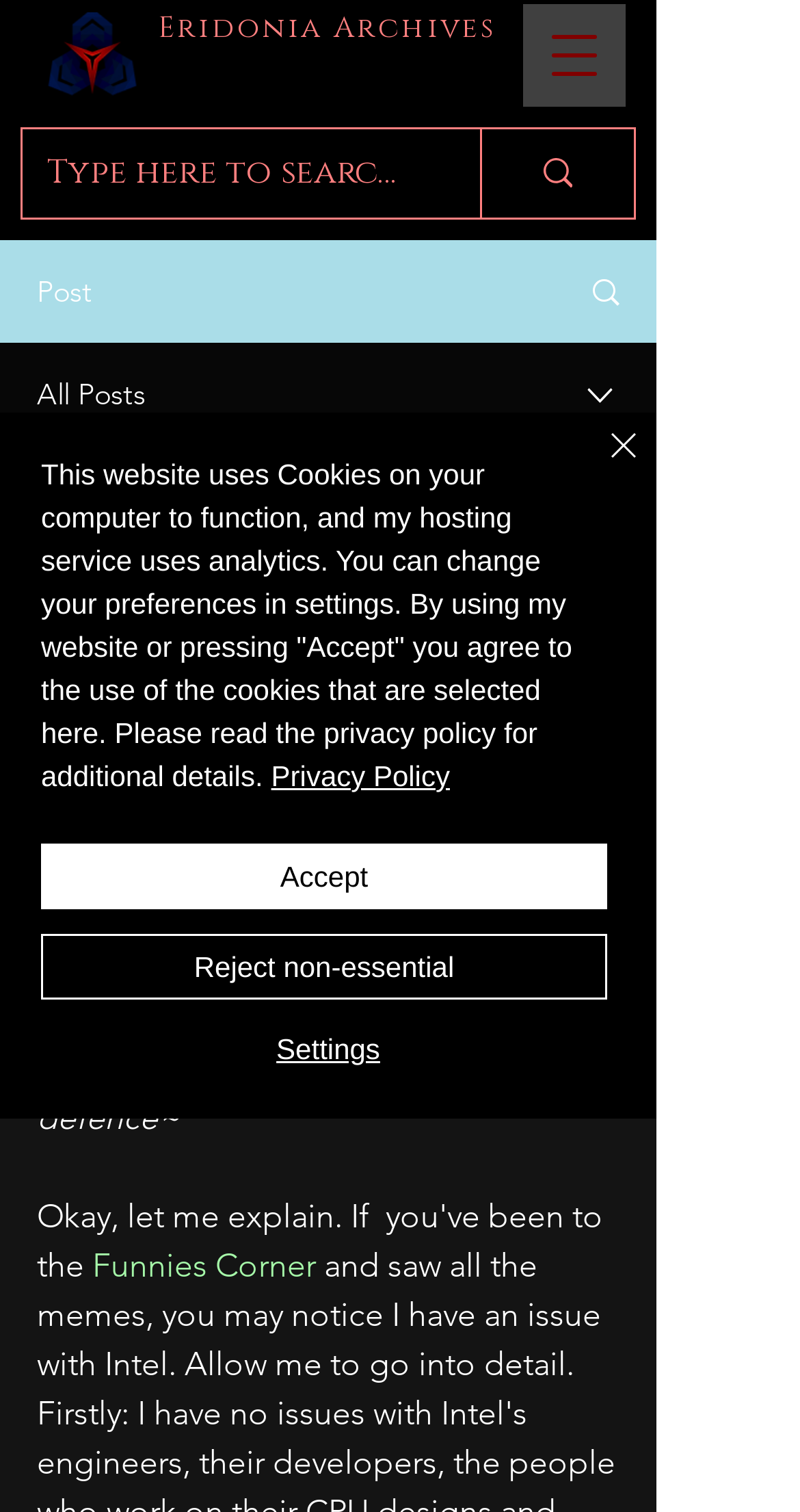Identify the bounding box coordinates of the clickable section necessary to follow the following instruction: "Search for something". The coordinates should be presented as four float numbers from 0 to 1, i.e., [left, top, right, bottom].

[0.059, 0.086, 0.502, 0.144]